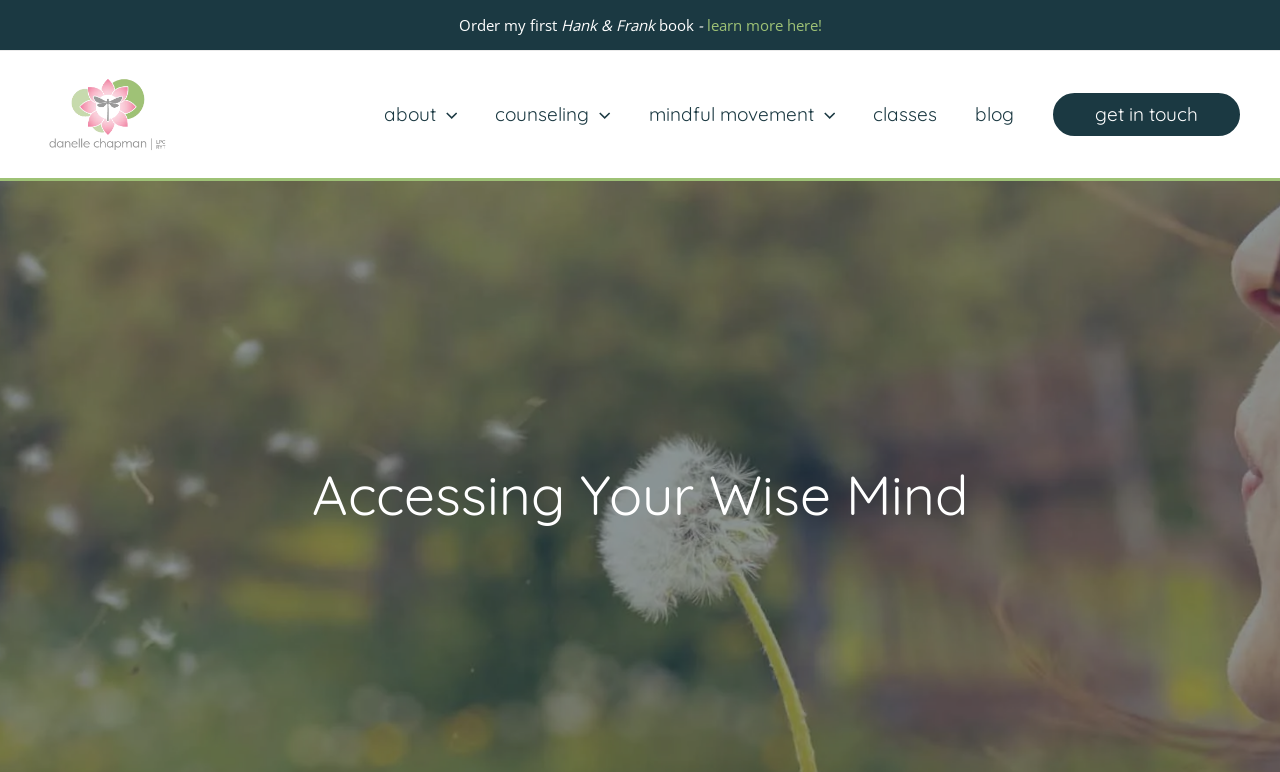What is the last link in the navigation? Based on the image, give a response in one word or a short phrase.

blog